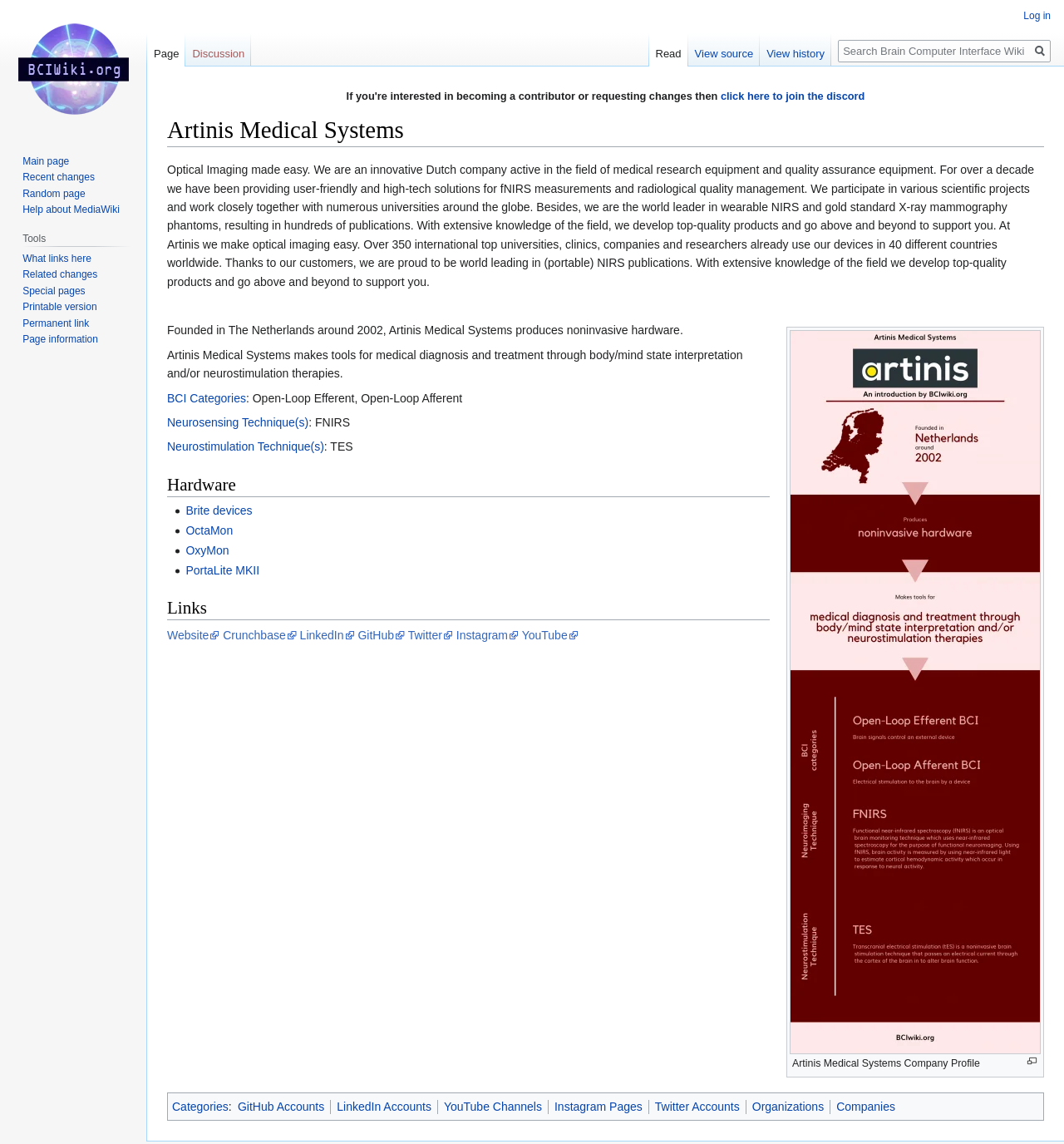Answer the question below with a single word or a brief phrase: 
What is the purpose of Artinis Medical Systems?

Medical research equipment and quality assurance equipment